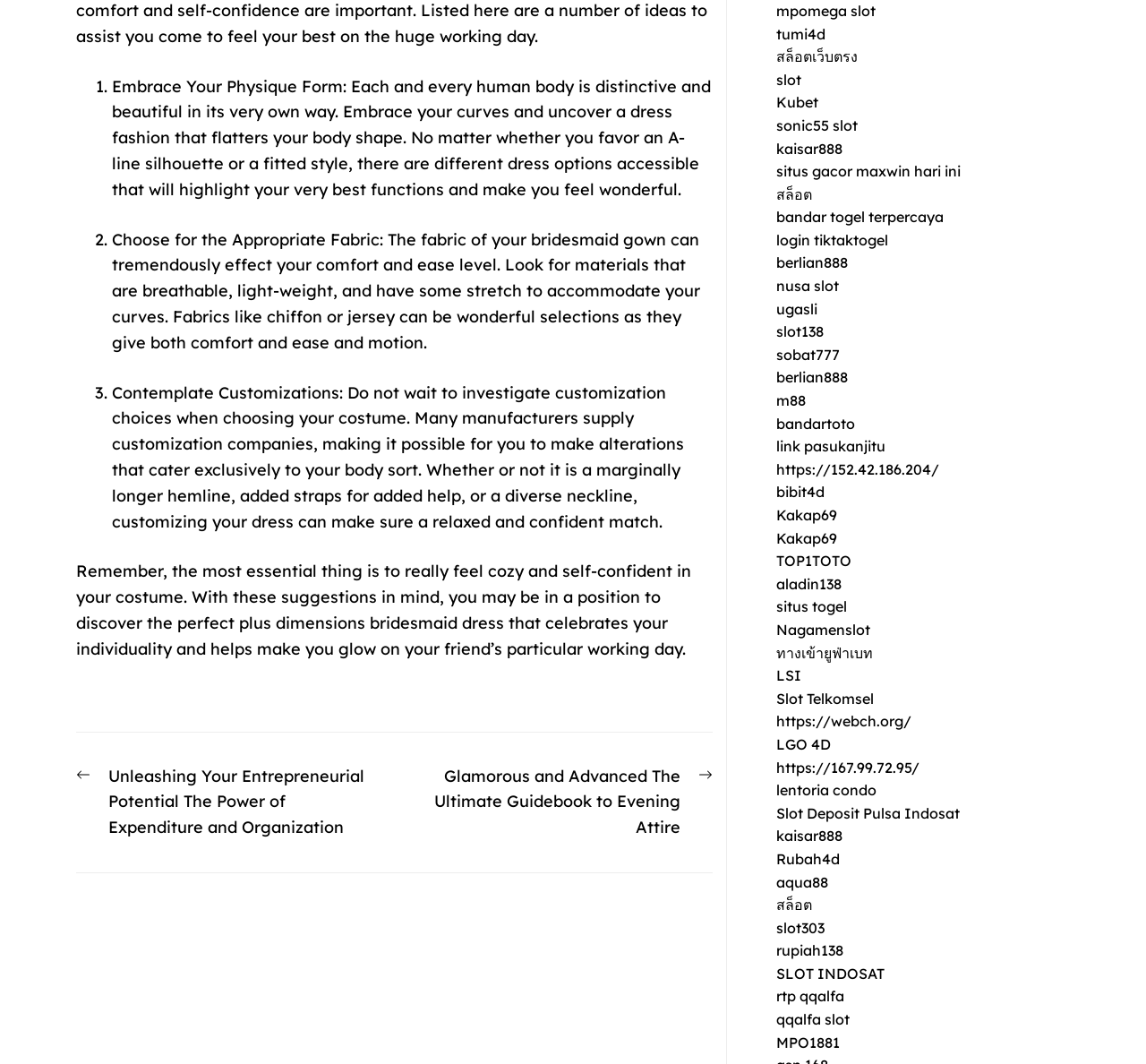Locate the bounding box coordinates of the element's region that should be clicked to carry out the following instruction: "Visit 'mpomega slot'". The coordinates need to be four float numbers between 0 and 1, i.e., [left, top, right, bottom].

[0.677, 0.002, 0.764, 0.018]